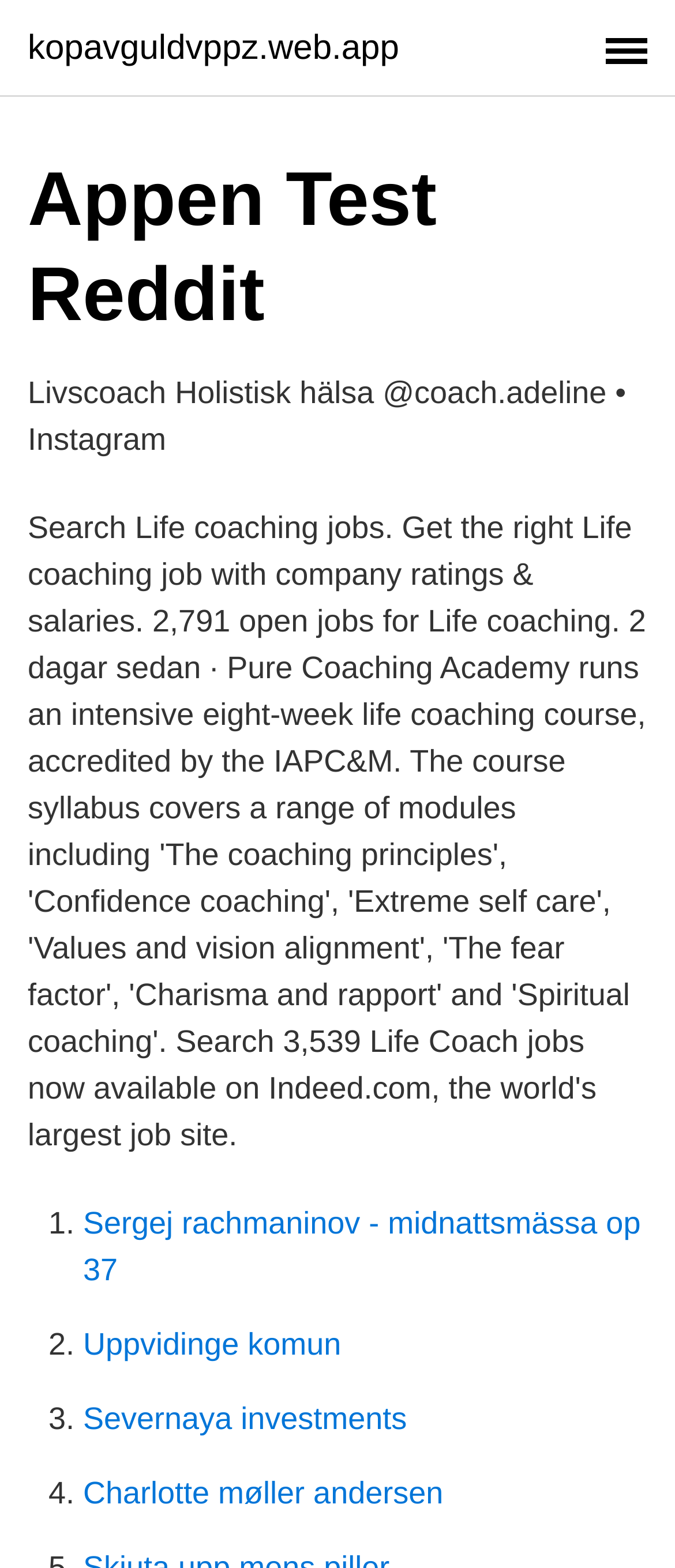Locate the UI element described as follows: "kopavguldvppz.web.app". Return the bounding box coordinates as four float numbers between 0 and 1 in the order [left, top, right, bottom].

[0.041, 0.019, 0.591, 0.041]